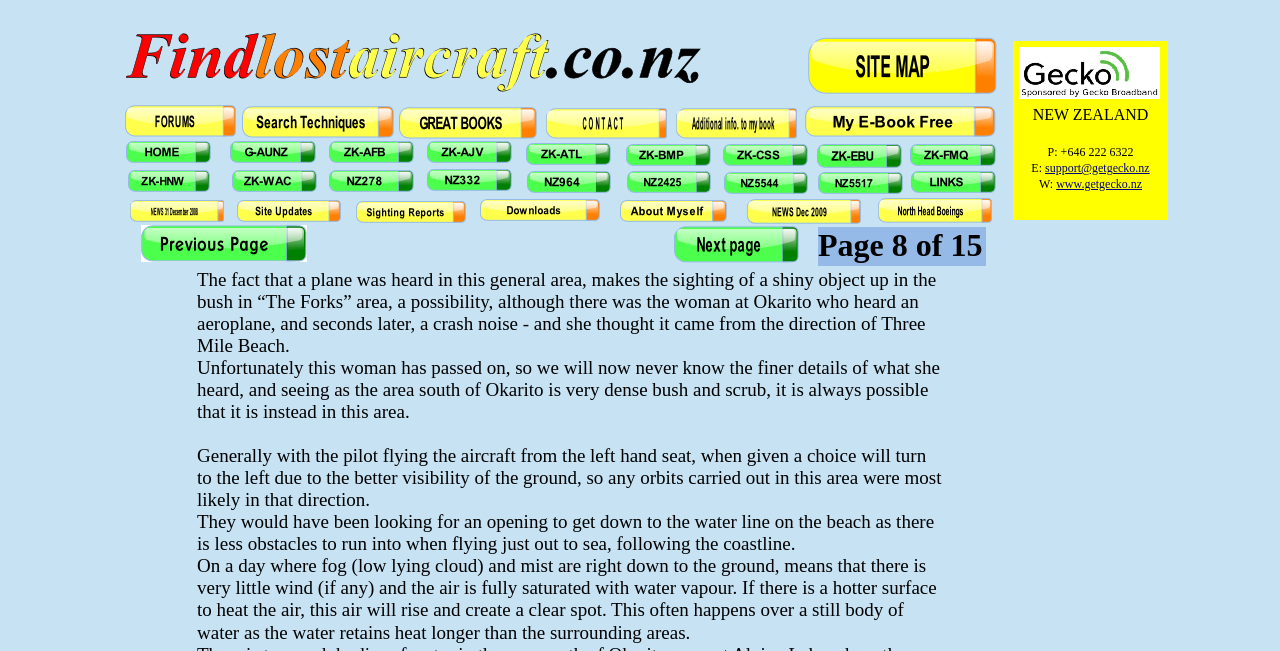Based on the provided description, "support@getgecko.nz", find the bounding box of the corresponding UI element in the screenshot.

[0.816, 0.247, 0.898, 0.269]